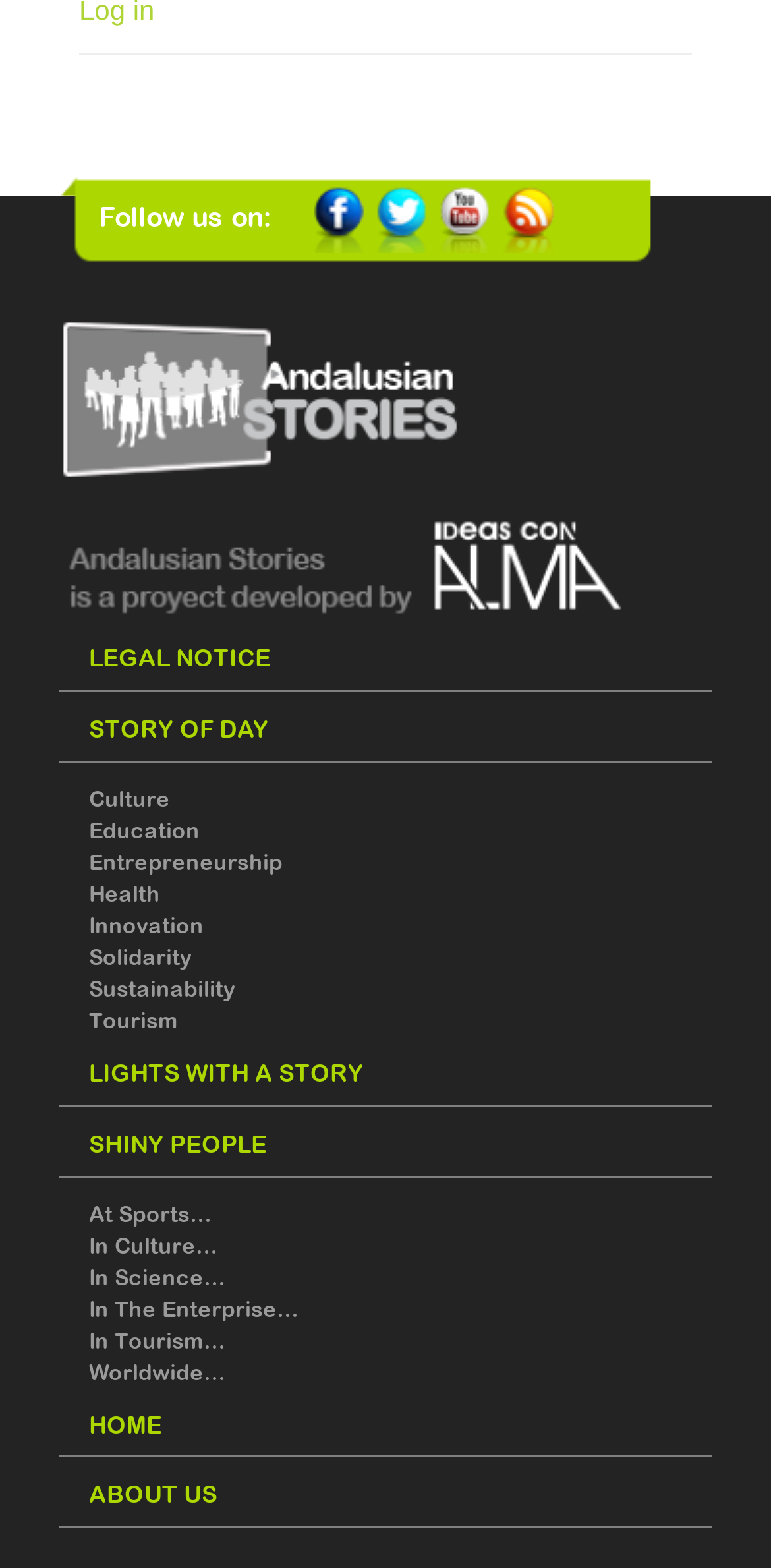Indicate the bounding box coordinates of the clickable region to achieve the following instruction: "Learn about Culture."

[0.115, 0.502, 0.221, 0.517]